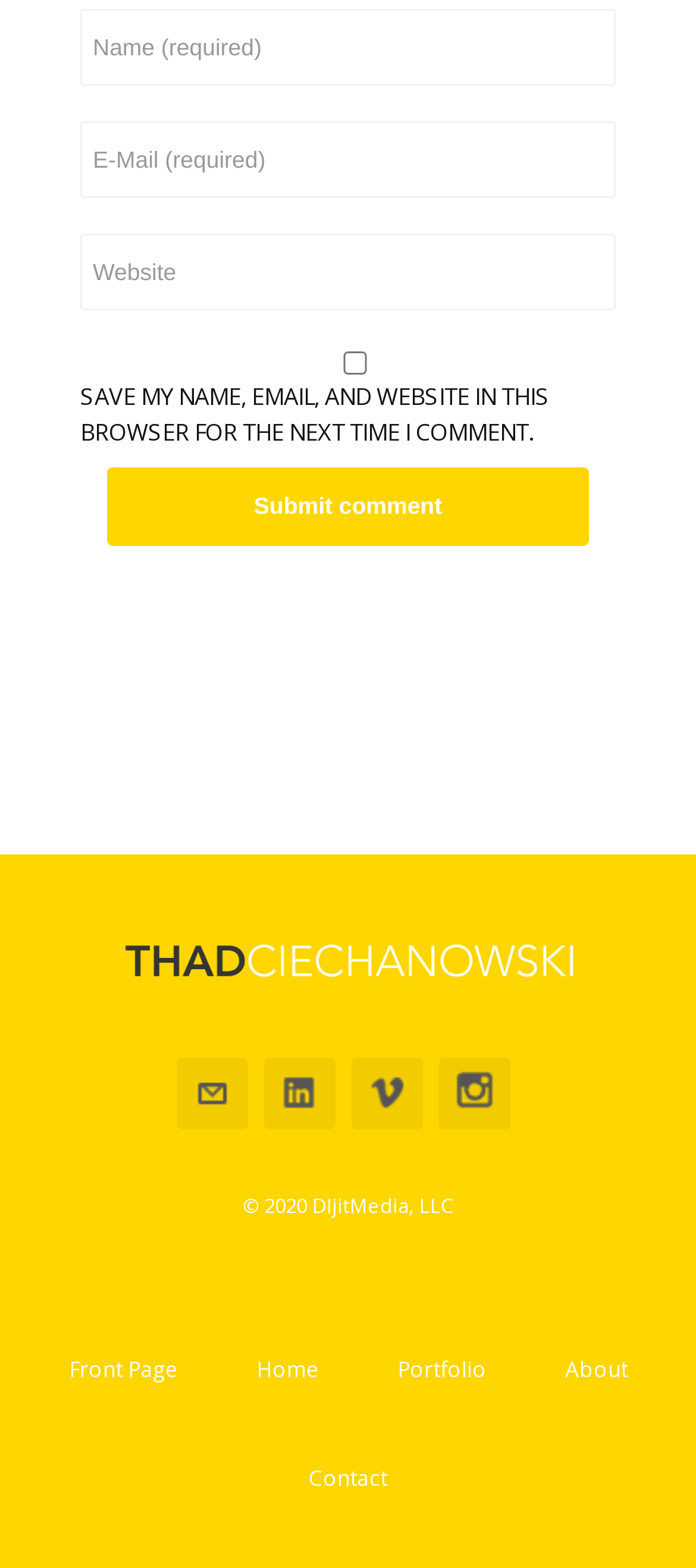How many main navigation links are there?
Using the screenshot, give a one-word or short phrase answer.

5